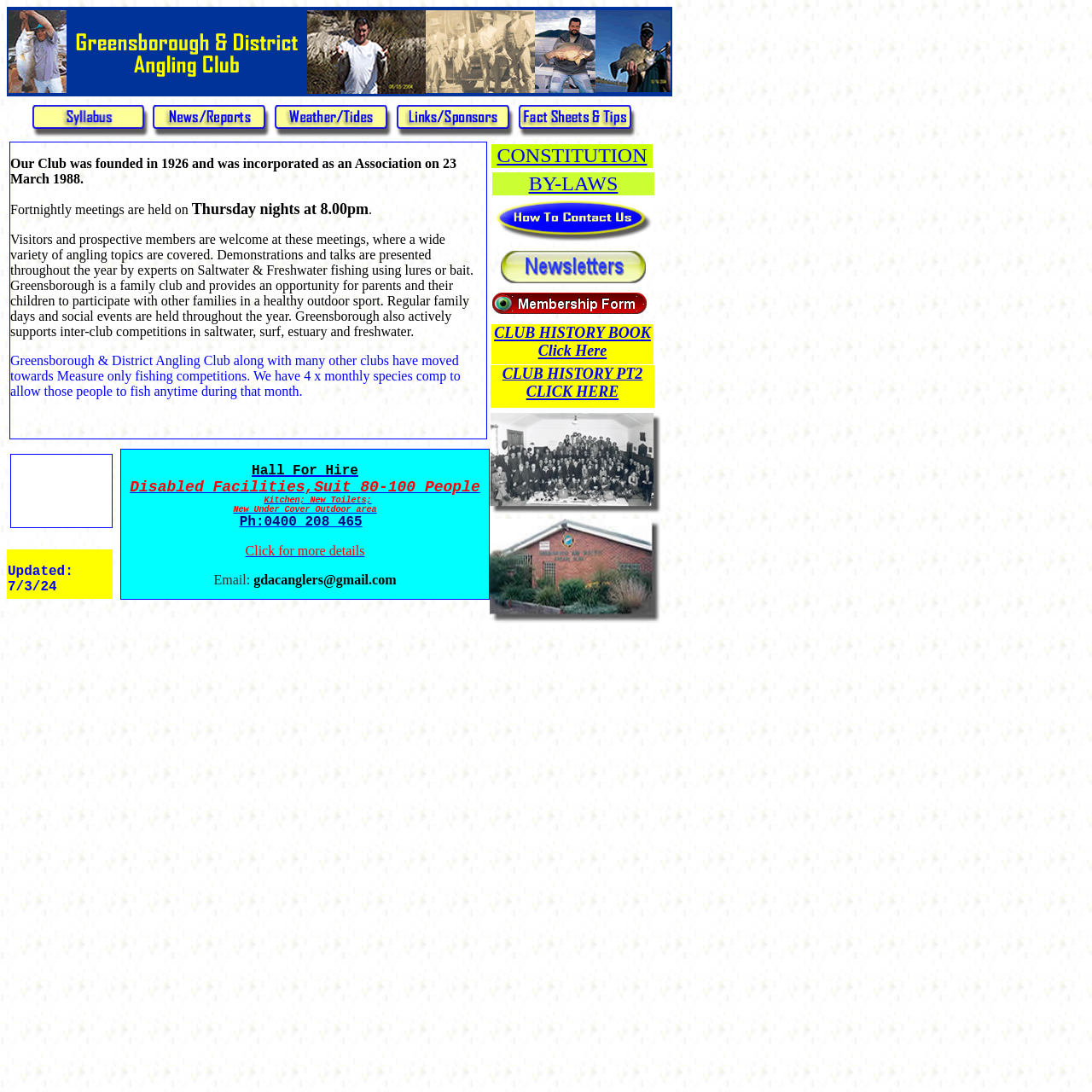Can you find the bounding box coordinates of the area I should click to execute the following instruction: "explore the audio category"?

None